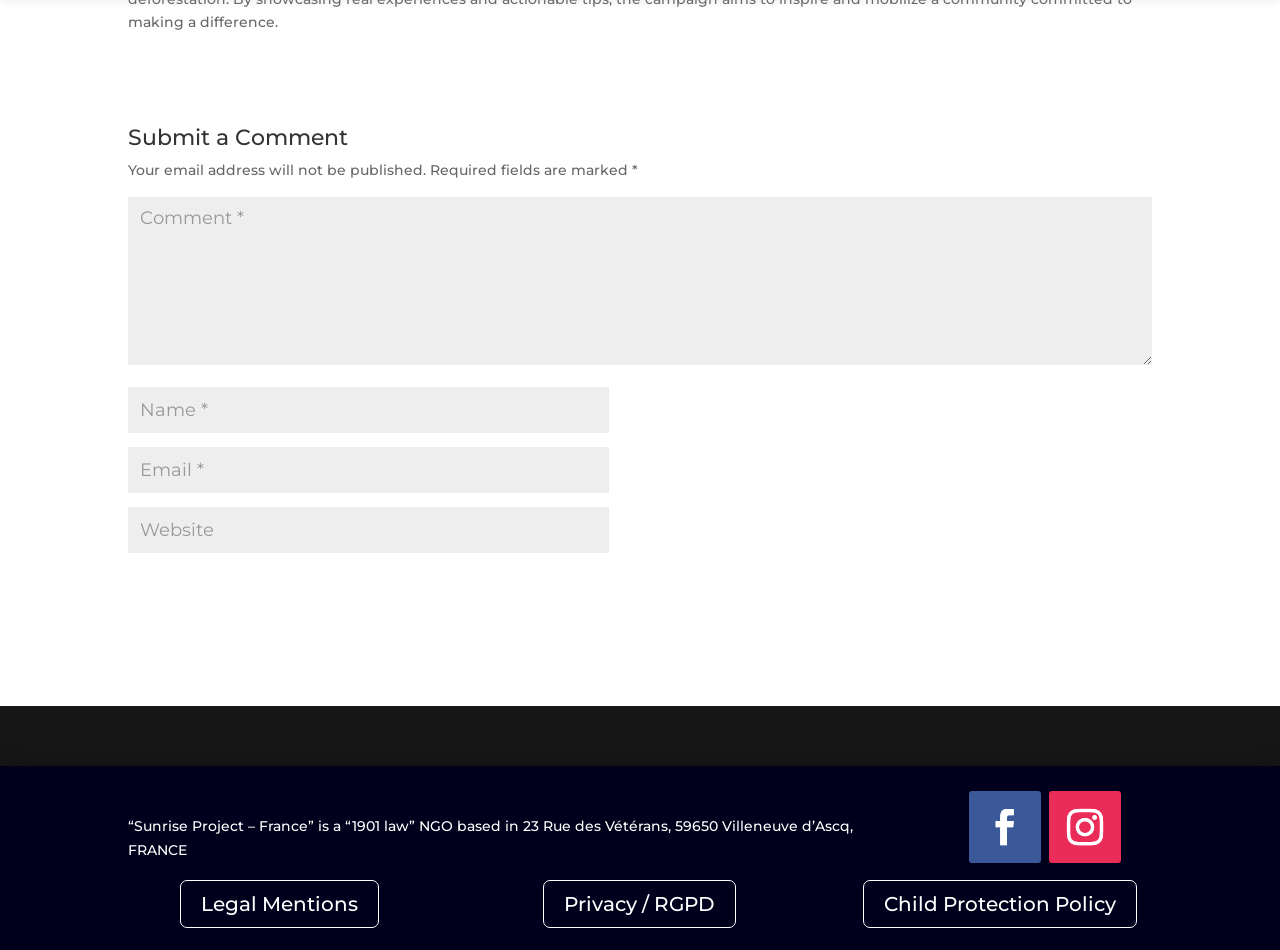What is the last link at the bottom of the webpage?
From the screenshot, provide a brief answer in one word or phrase.

Child Protection Policy